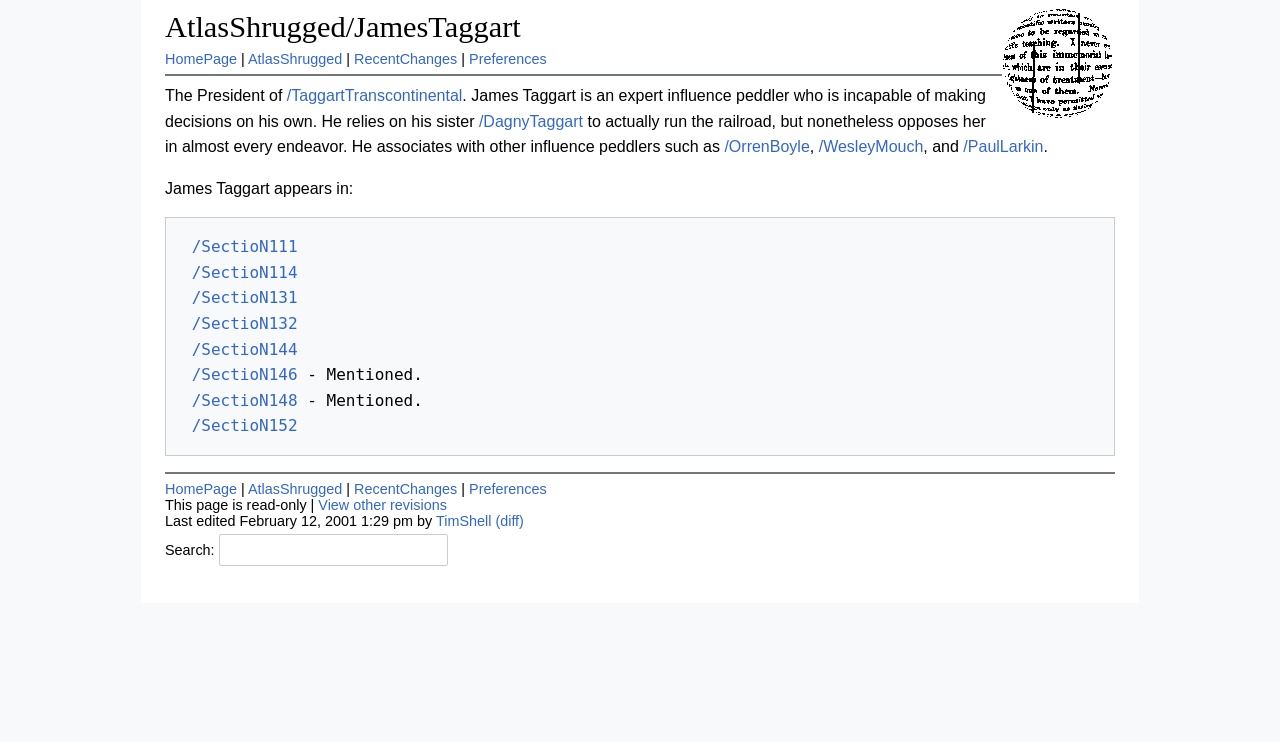Respond to the following question with a brief word or phrase:
What is the name of the person who last edited this page?

Tim Shell